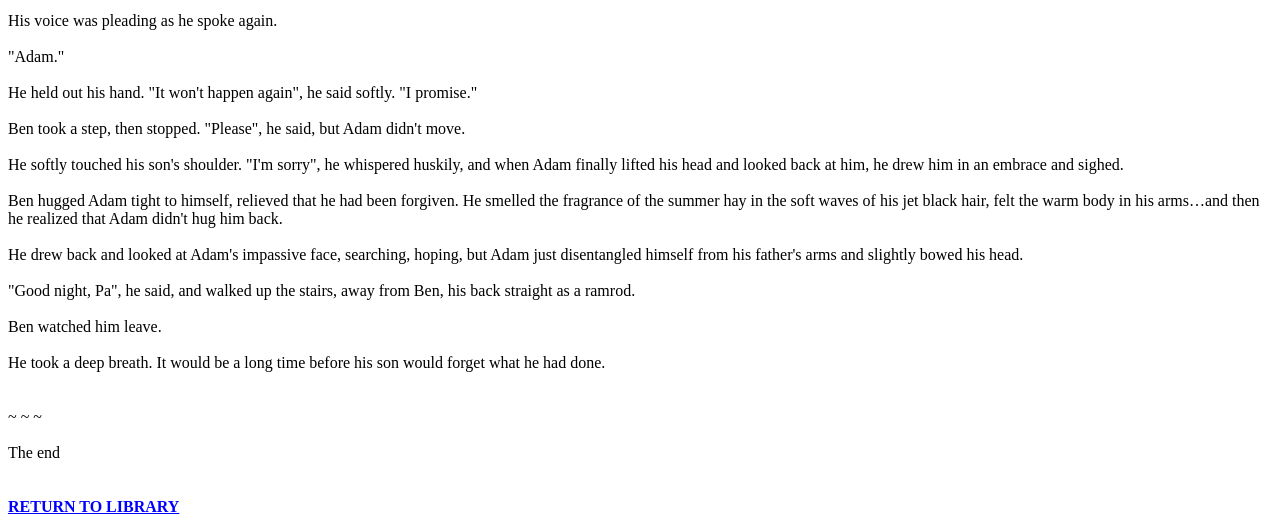Based on the image, provide a detailed response to the question:
What is the relationship between Ben and Adam?

The text describes Ben as holding out his hand to Adam, and later touching his son's shoulder, indicating a paternal relationship between the two.